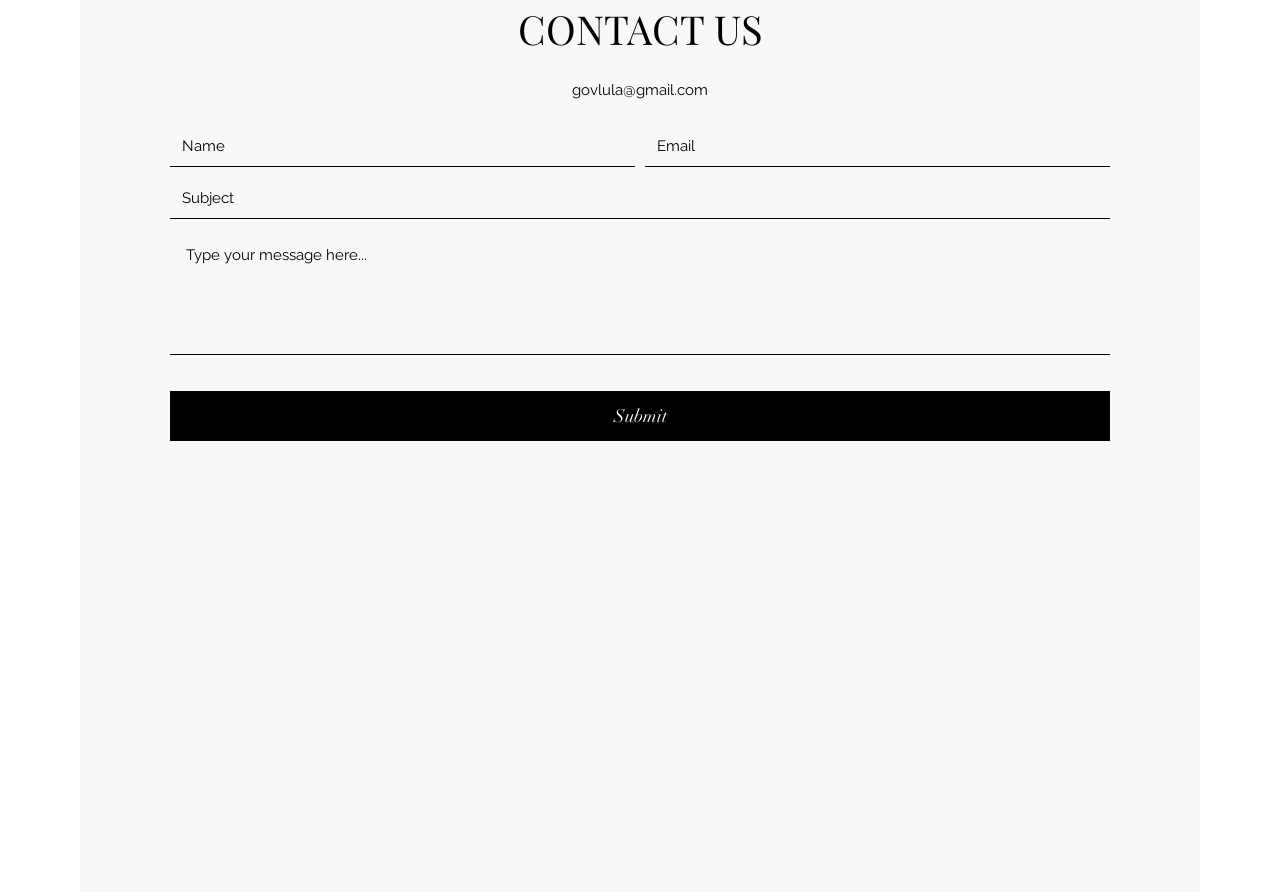Please answer the following question using a single word or phrase: 
How many text fields are present in the contact form?

4